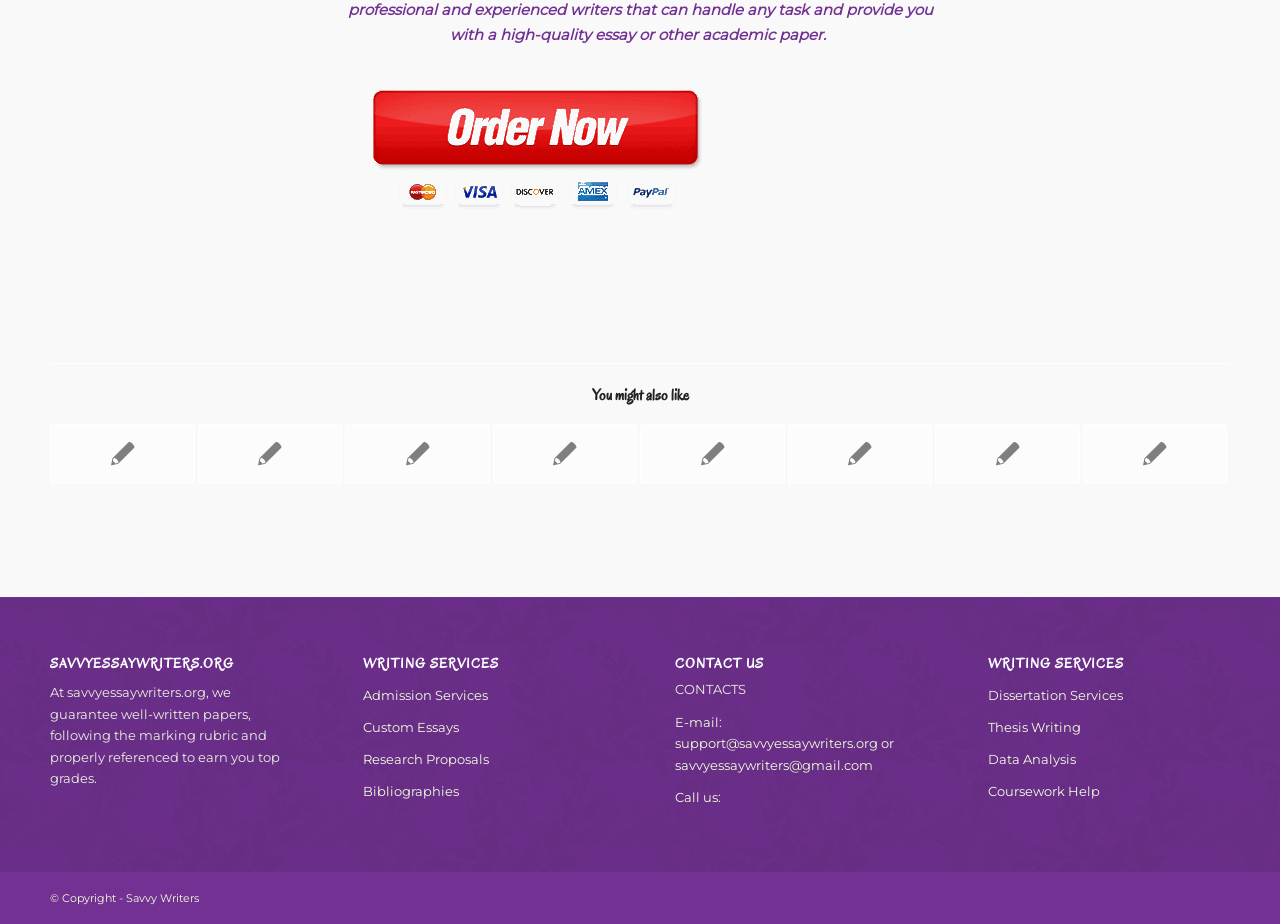Respond to the question below with a concise word or phrase:
What is the guarantee of Savvy Essay Writers?

Top grades